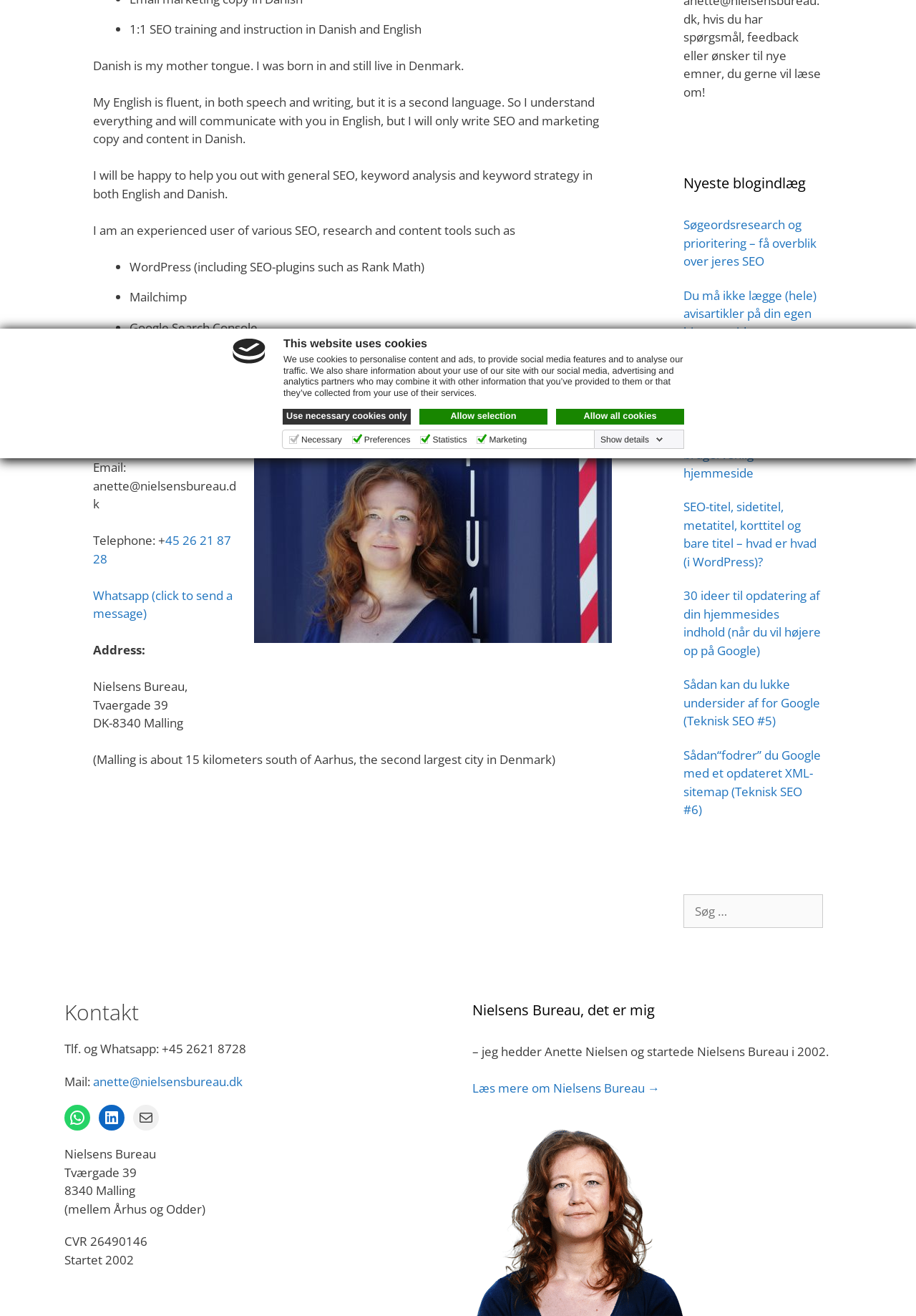Provide the bounding box coordinates of the HTML element described by the text: "Help Center".

None